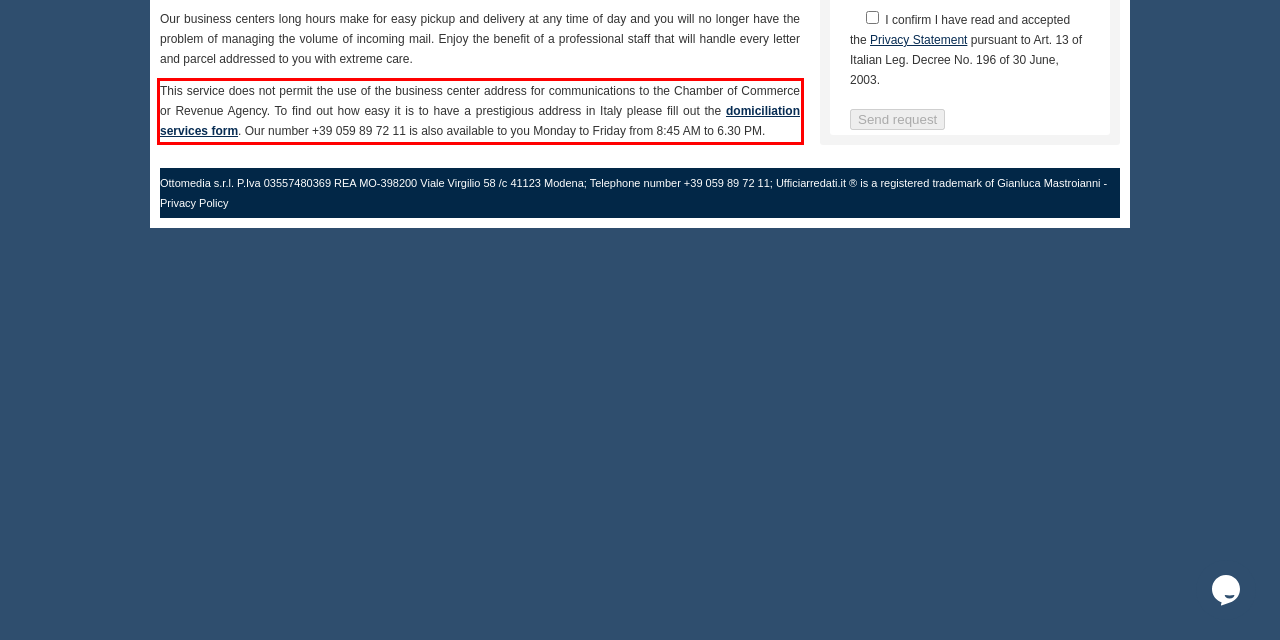Please perform OCR on the text within the red rectangle in the webpage screenshot and return the text content.

This service does not permit the use of the business center address for communications to the Chamber of Commerce or Revenue Agency. To find out how easy it is to have a prestigious address in Italy please fill out the domiciliation services form. Our number +39 059 89 72 11 is also available to you Monday to Friday from 8:45 AM to 6.30 PM.